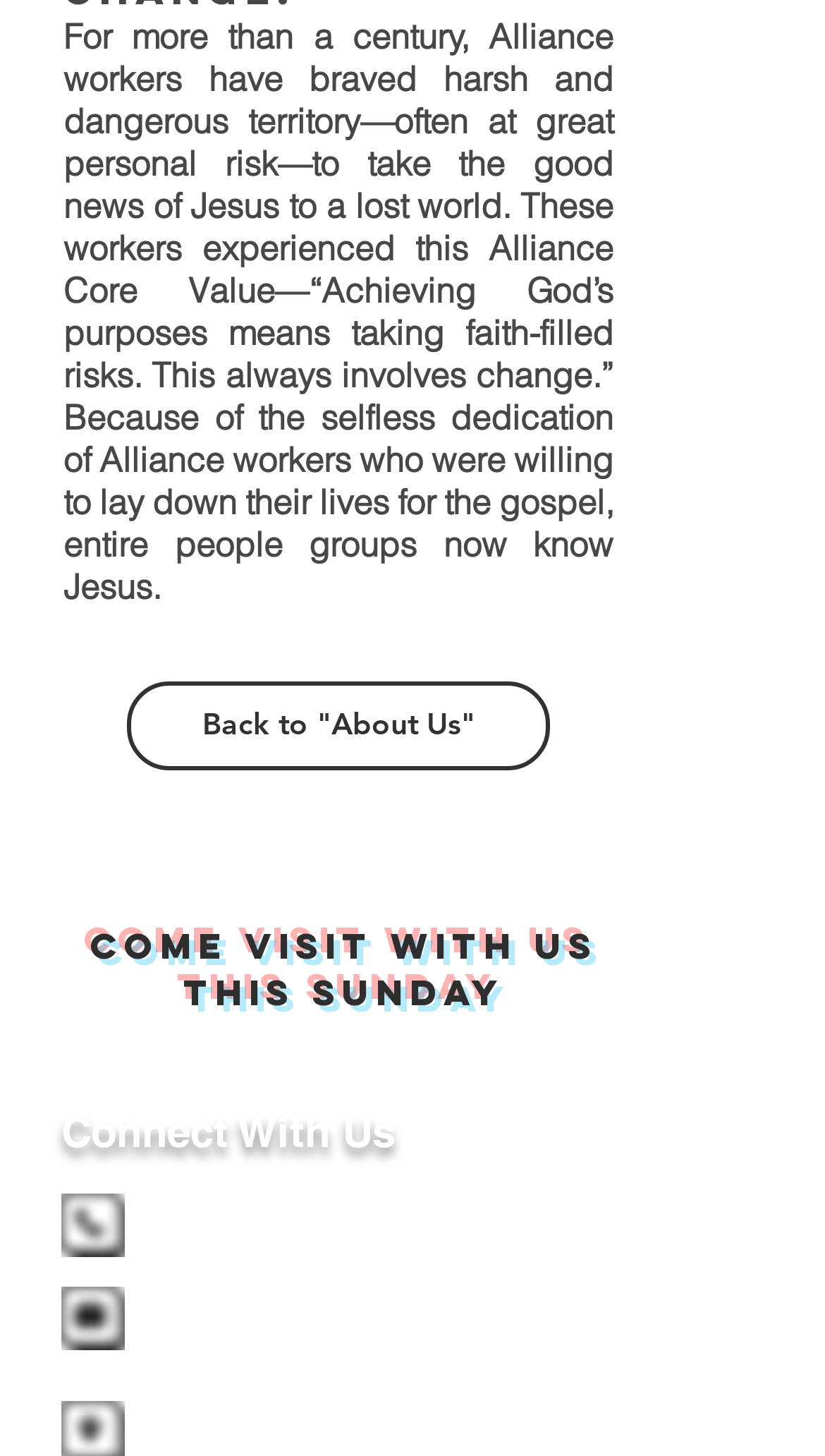What is the purpose of Alliance workers?
Please respond to the question thoroughly and include all relevant details.

According to the StaticText element, Alliance workers have braved harsh and dangerous territory to take the good news of Jesus to a lost world, indicating that their purpose is to spread the gospel.